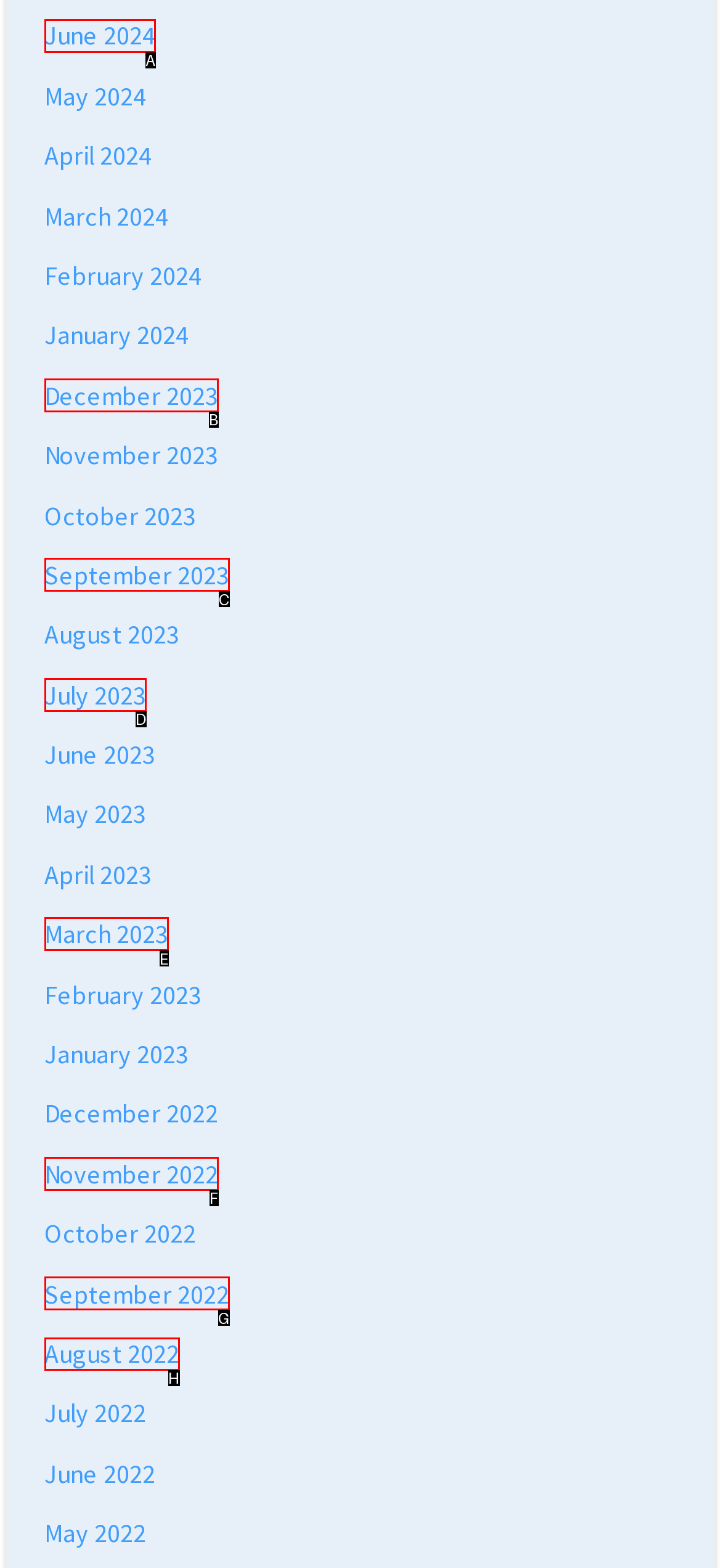Show which HTML element I need to click to perform this task: check August 2022 Answer with the letter of the correct choice.

H